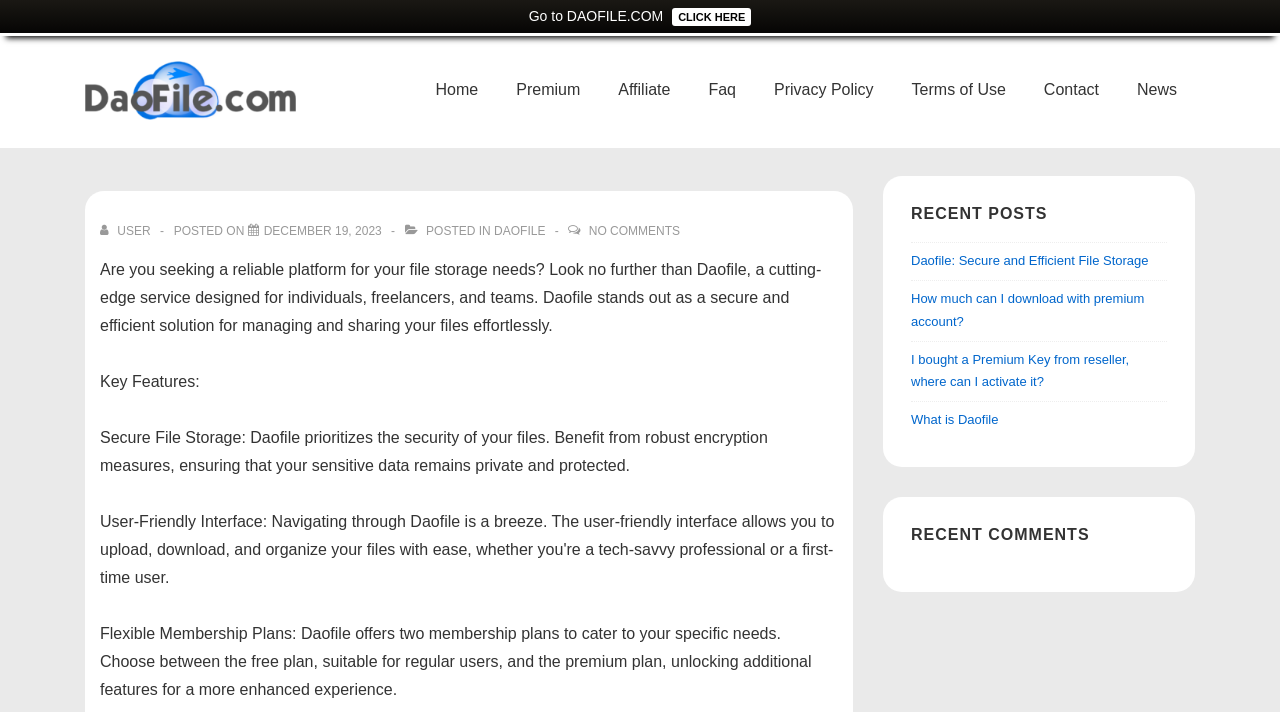Provide a short, one-word or phrase answer to the question below:
What is the name of the section that lists recent posts?

RECENT POSTS